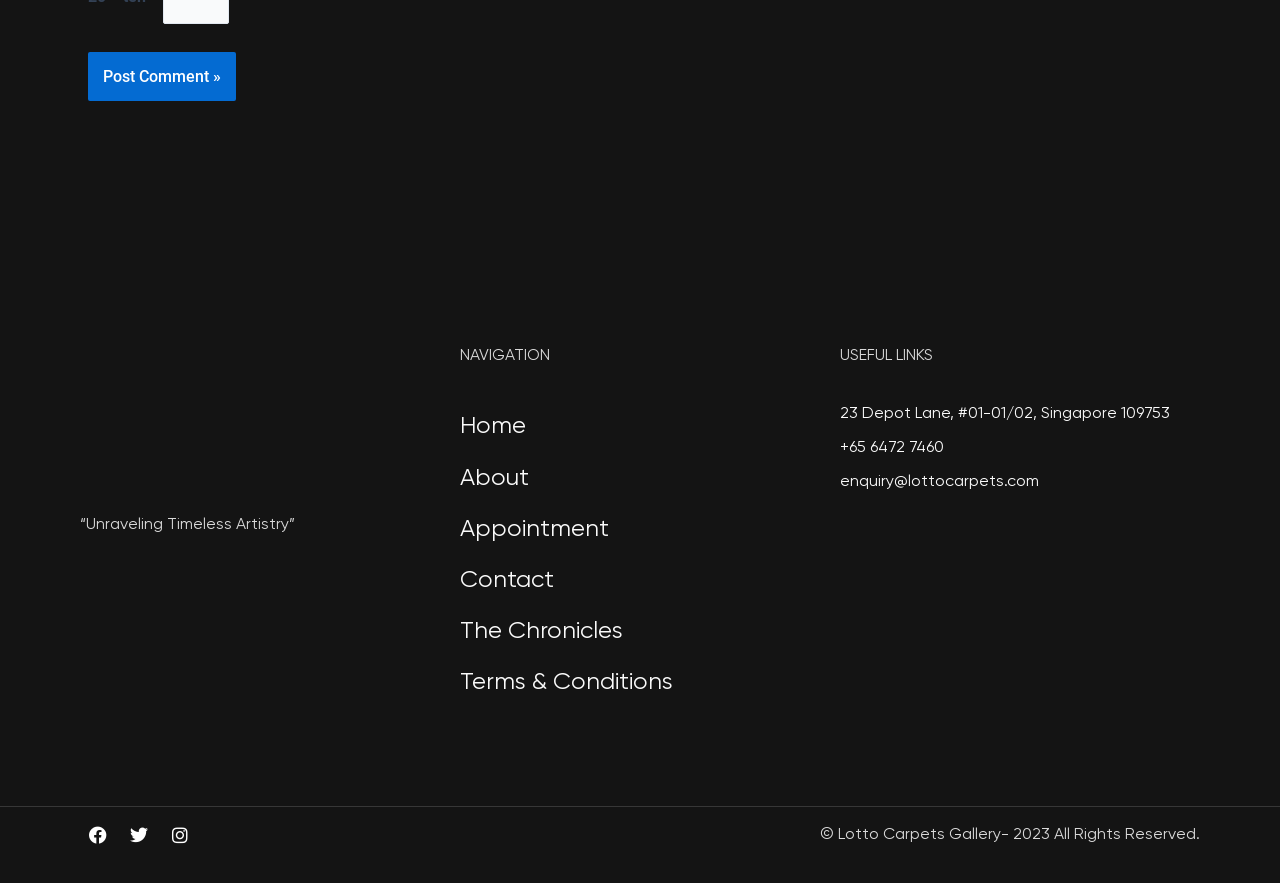What is the purpose of the 'Post Comment »' button?
Use the screenshot to answer the question with a single word or phrase.

To post a comment